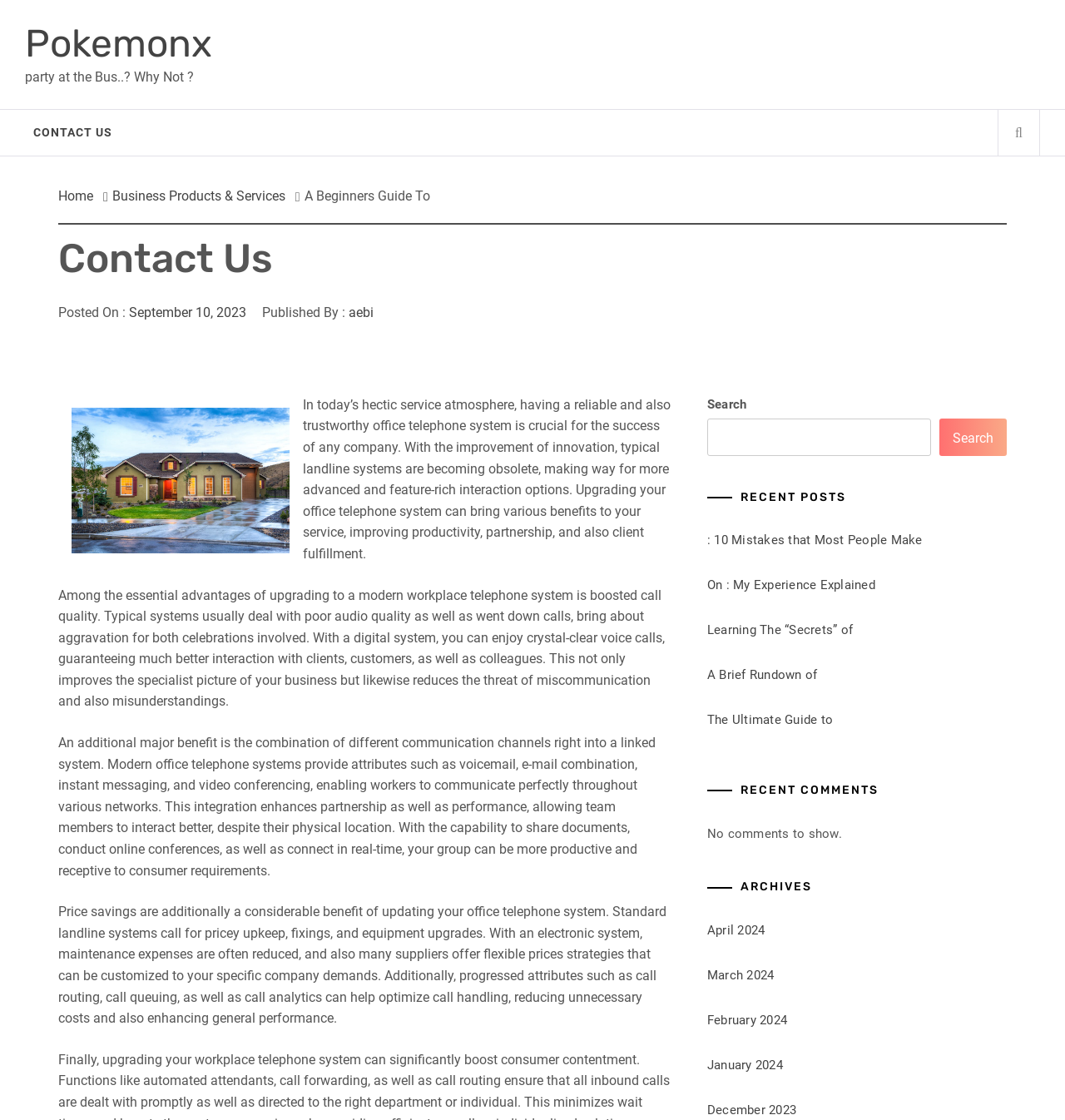Determine the bounding box coordinates of the element's region needed to click to follow the instruction: "Search for something". Provide these coordinates as four float numbers between 0 and 1, formatted as [left, top, right, bottom].

[0.664, 0.374, 0.874, 0.407]